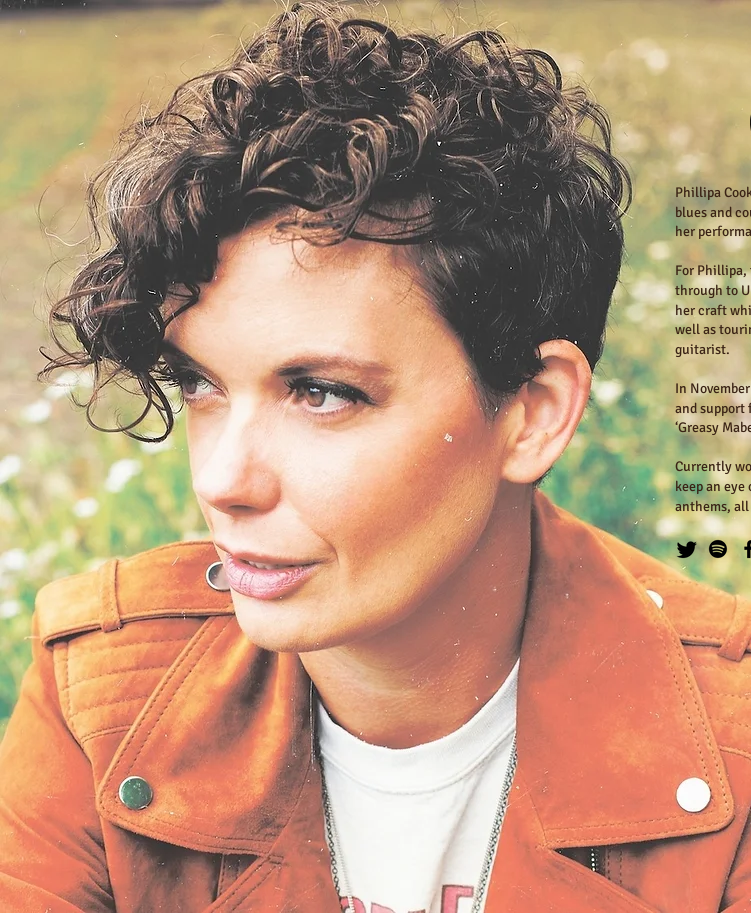What is the title of Phillipa Cookman's critically acclaimed album?
From the image, respond using a single word or phrase.

Cookman